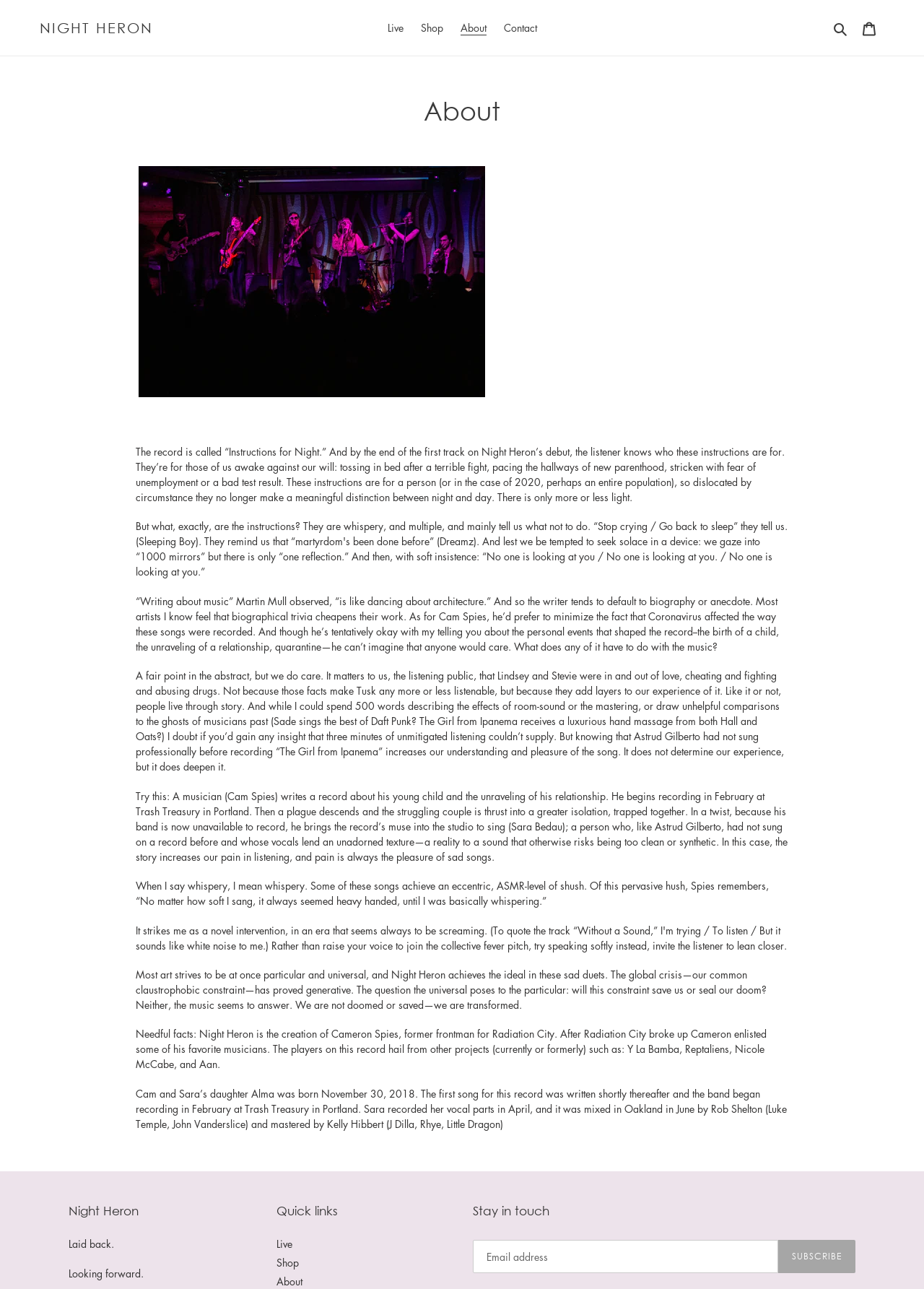Find the bounding box coordinates for the HTML element described as: "About". The coordinates should consist of four float values between 0 and 1, i.e., [left, top, right, bottom].

[0.299, 0.988, 0.327, 1.0]